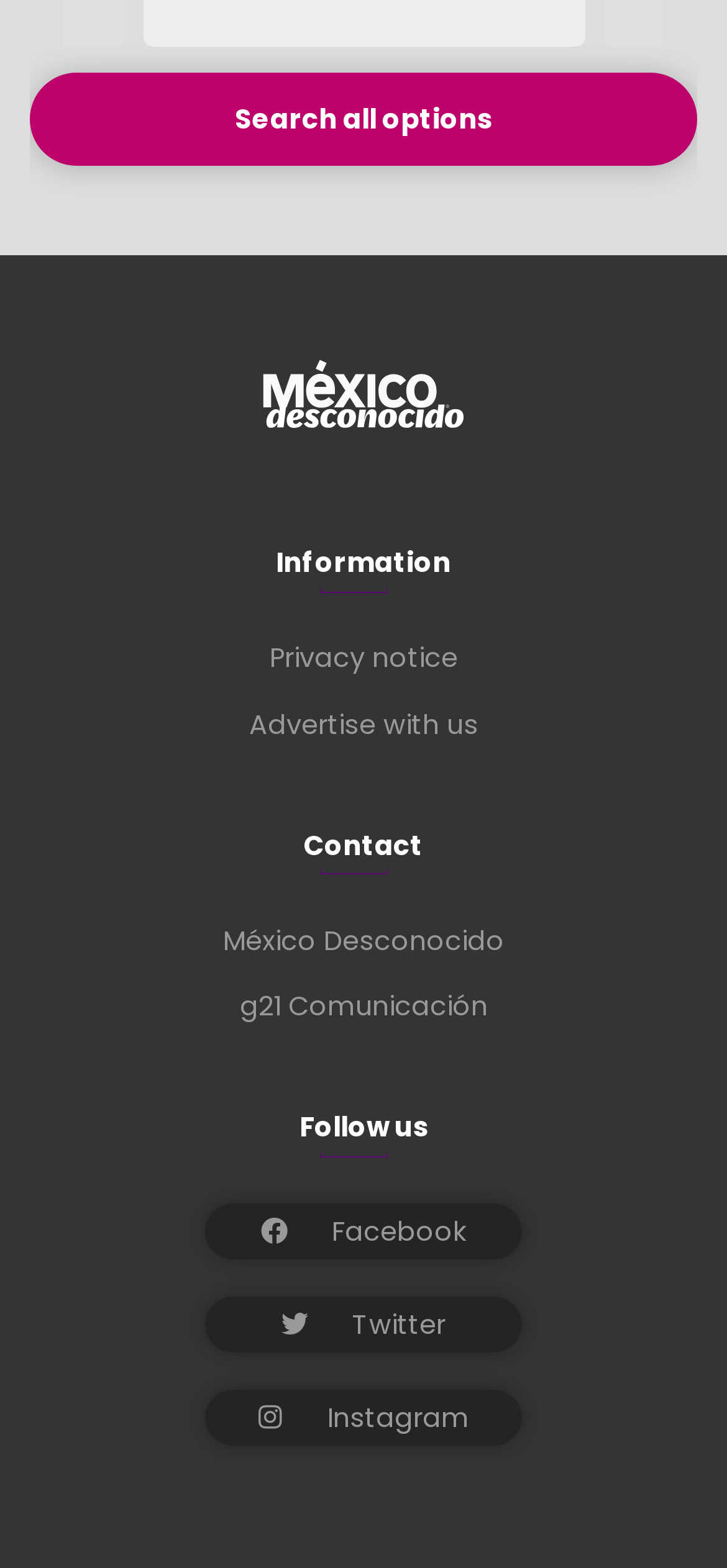Please find the bounding box coordinates of the element that needs to be clicked to perform the following instruction: "Read privacy notice". The bounding box coordinates should be four float numbers between 0 and 1, represented as [left, top, right, bottom].

[0.04, 0.408, 0.96, 0.432]